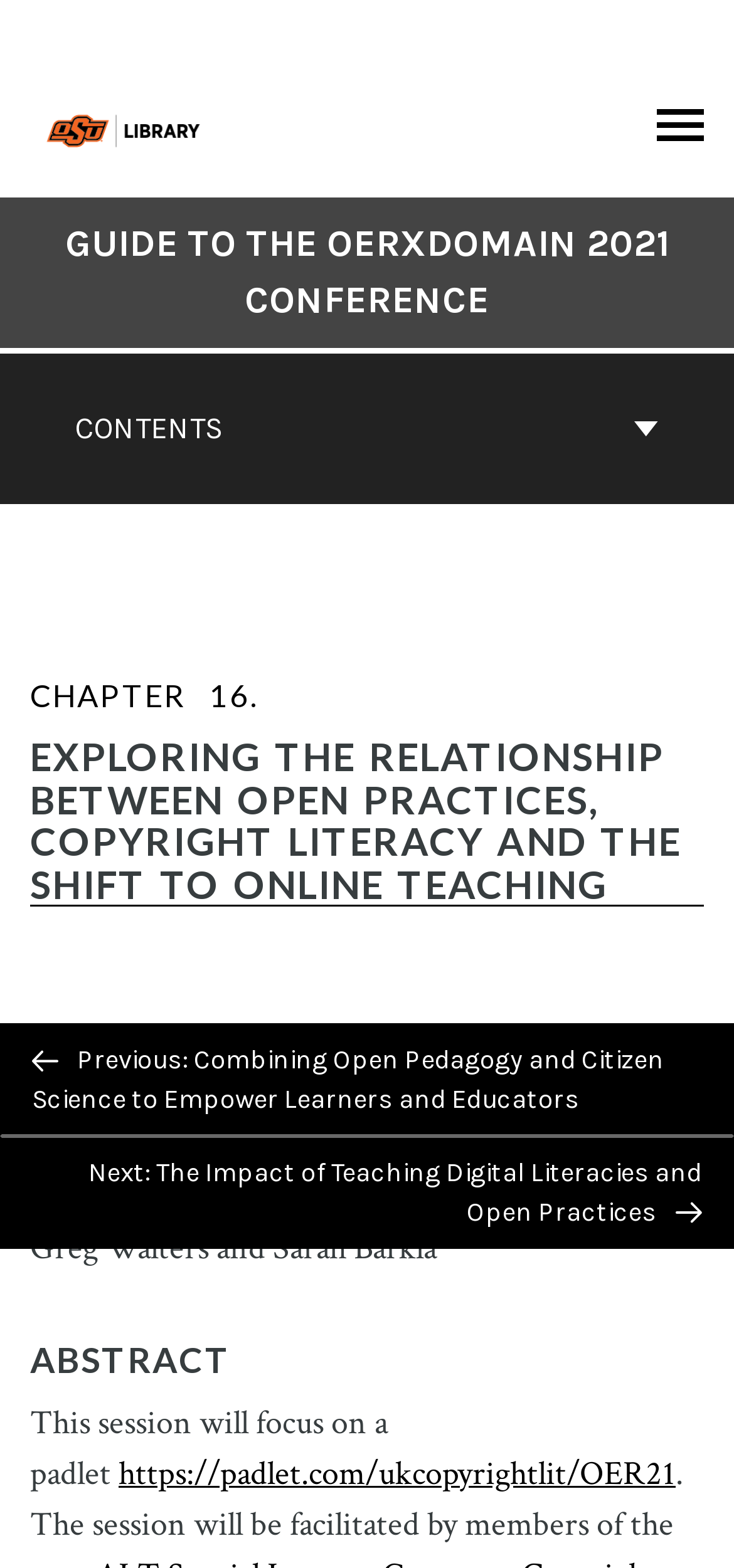Indicate the bounding box coordinates of the clickable region to achieve the following instruction: "Go to the cover page of Guide to the OERxDomain 2021 Conference."

[0.0, 0.138, 1.0, 0.21]